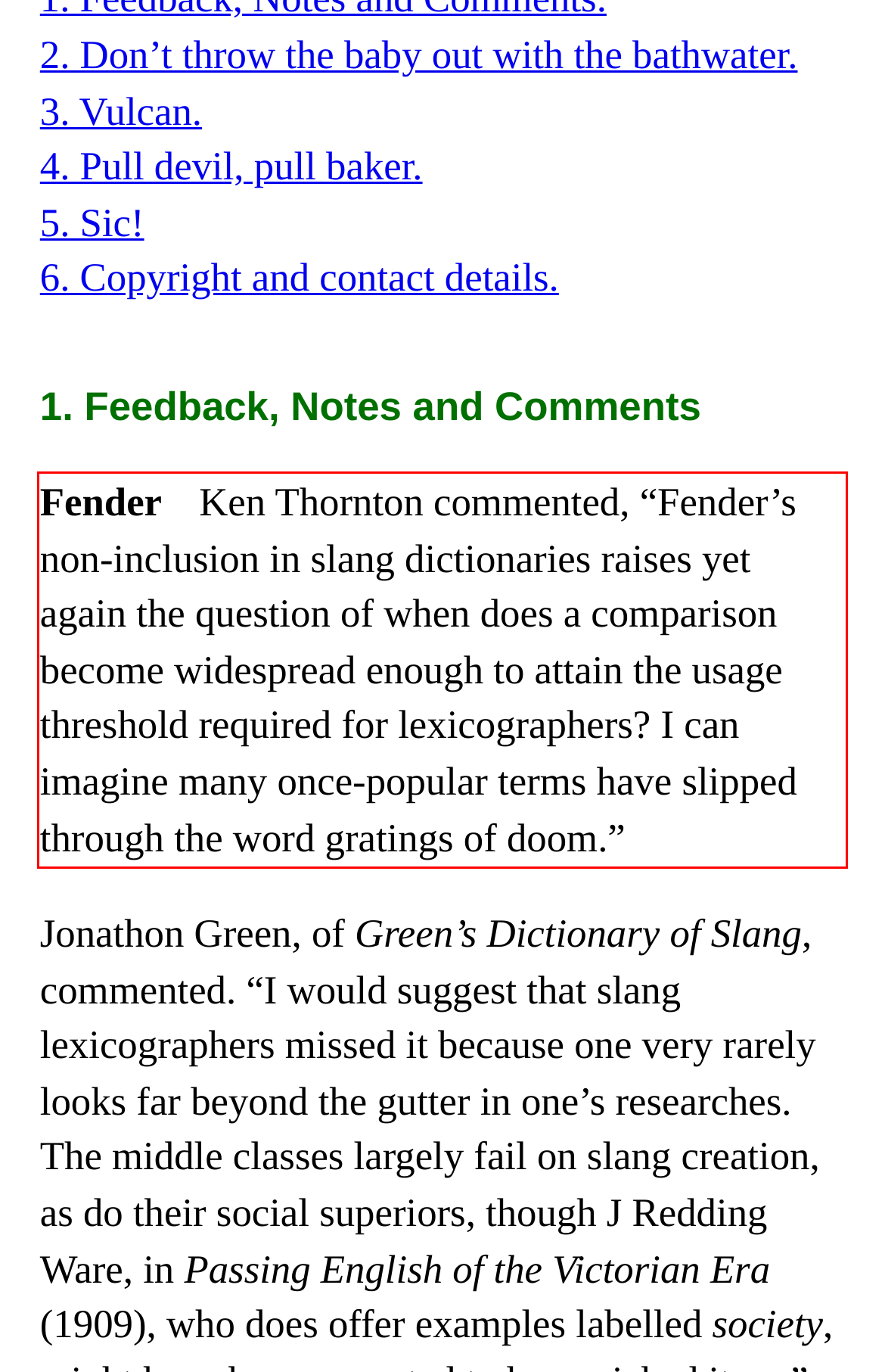Identify the text within the red bounding box on the webpage screenshot and generate the extracted text content.

Fender Ken Thornton commented, “Fender’s non-inclusion in slang dictionaries raises yet again the question of when does a comparison become widespread enough to attain the usage threshold required for lexicographers? I can imagine many once-popular terms have slipped through the word gratings of doom.”